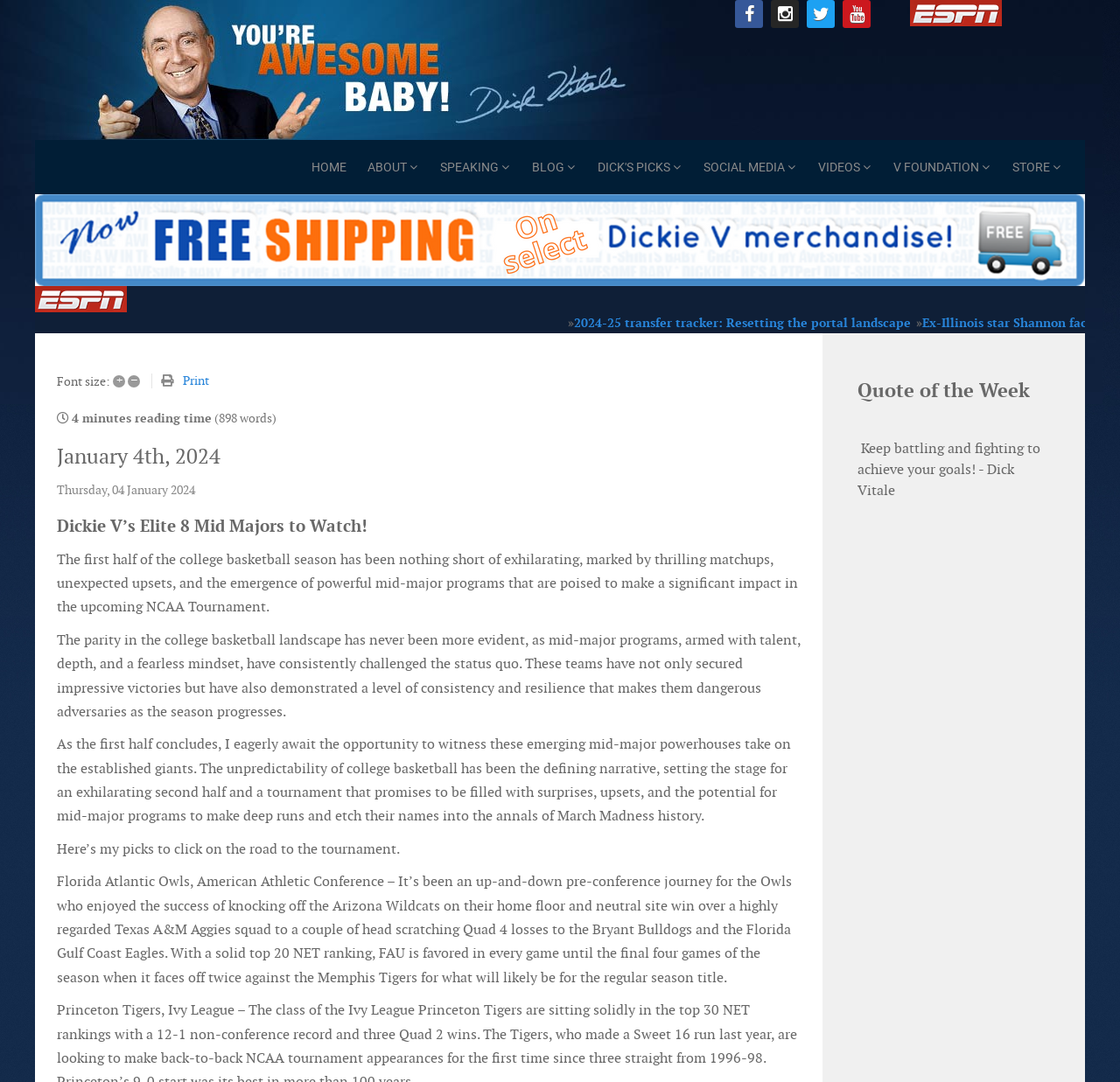From the webpage screenshot, identify the region described by alt="ESPN" title="ESPN". Provide the bounding box coordinates as (top-left x, top-left y, bottom-right x, bottom-right y), with each value being a floating point number between 0 and 1.

[0.812, 0.004, 0.895, 0.018]